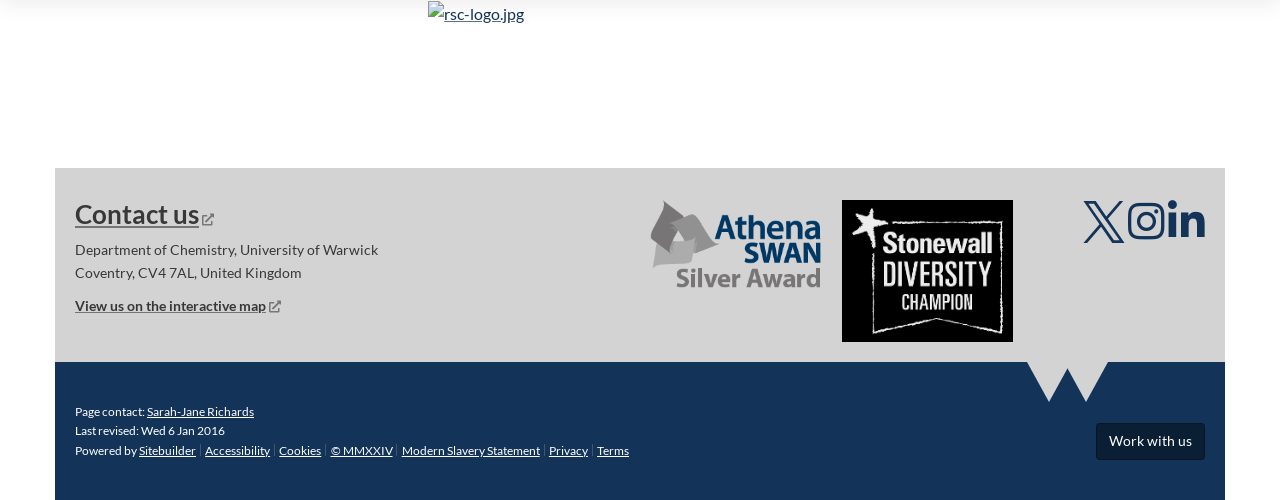What is the name of the department?
Look at the webpage screenshot and answer the question with a detailed explanation.

I found the answer by looking at the static text element that says 'Department of Chemistry, University of Warwick'.